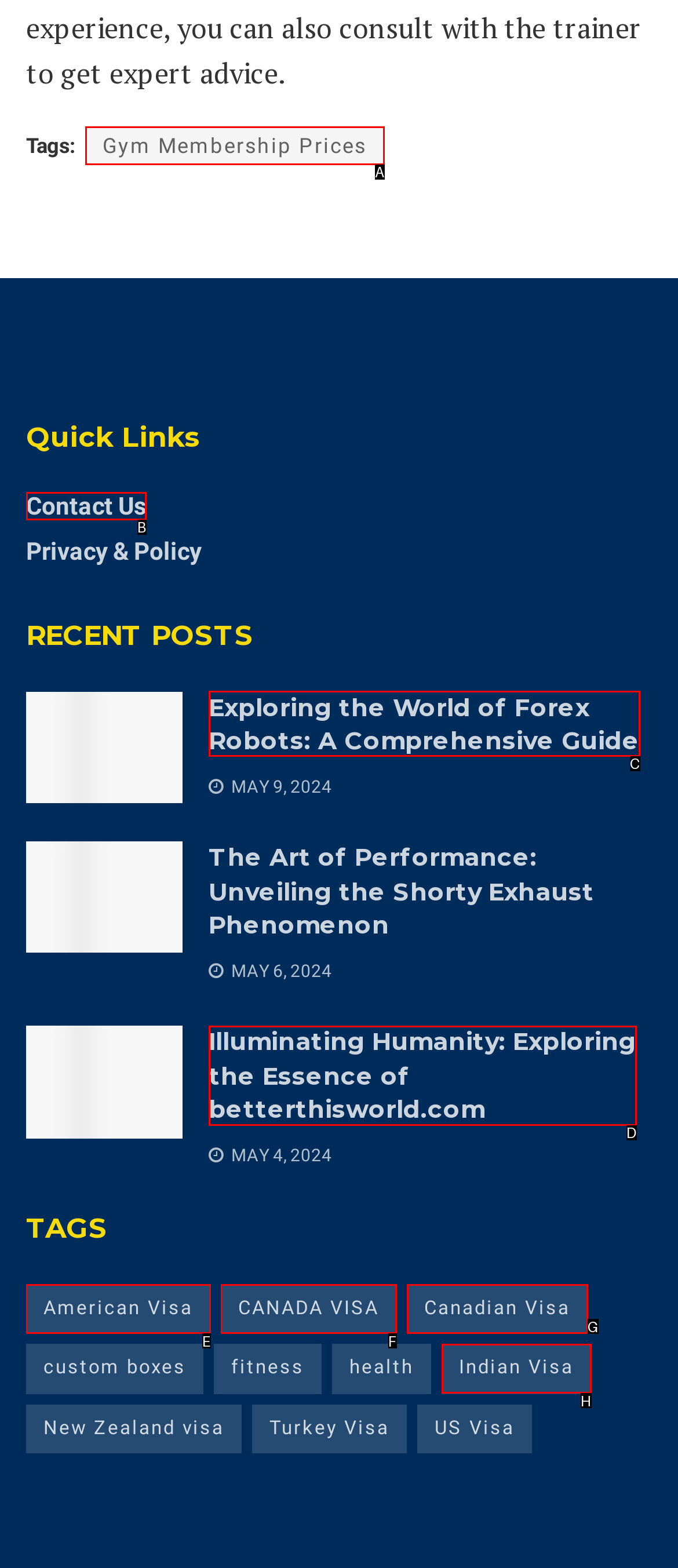Point out the option that best suits the description: Gym Membership Prices
Indicate your answer with the letter of the selected choice.

A